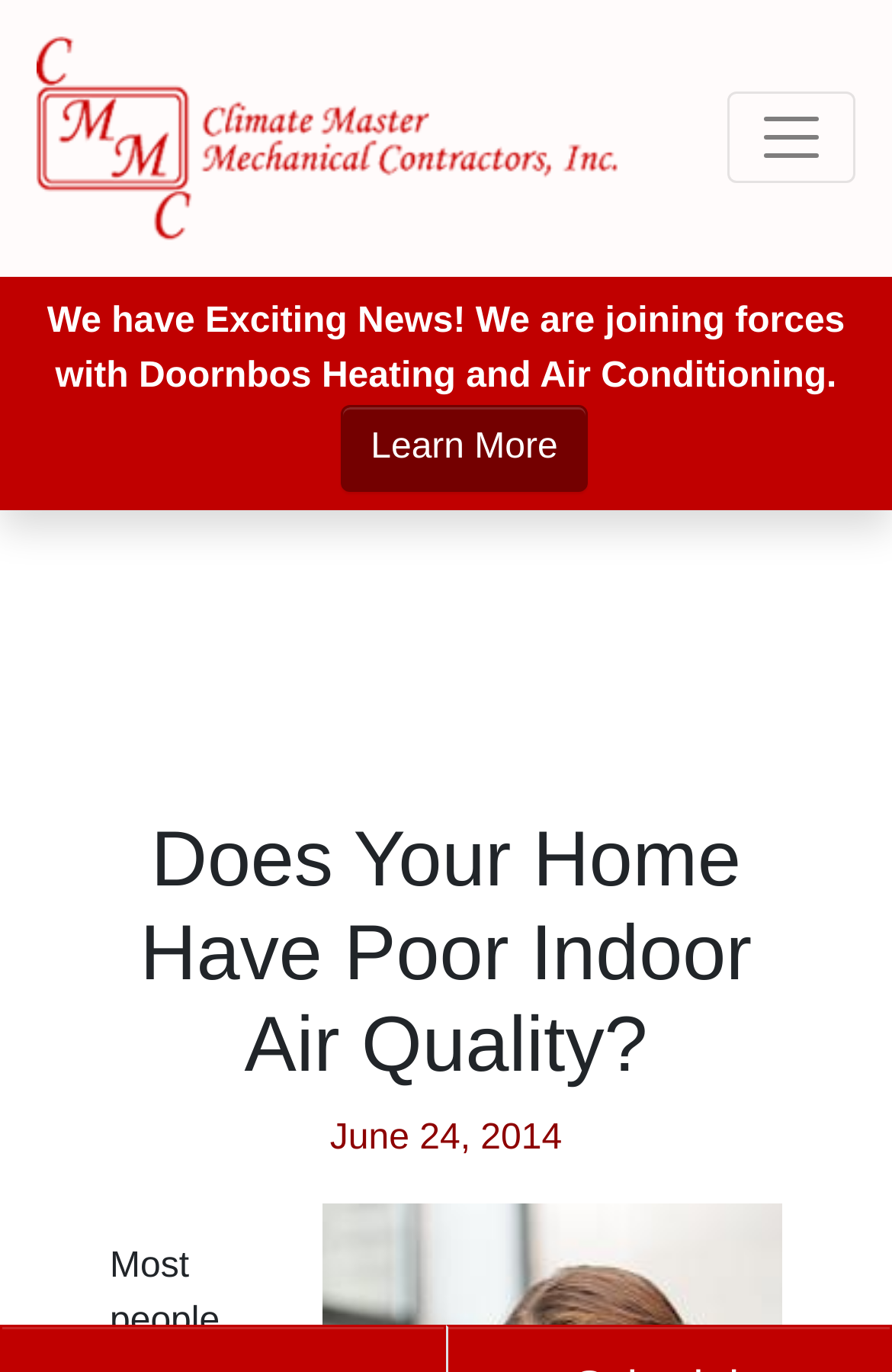Determine the main heading text of the webpage.

Does Your Home Have Poor Indoor Air Quality?